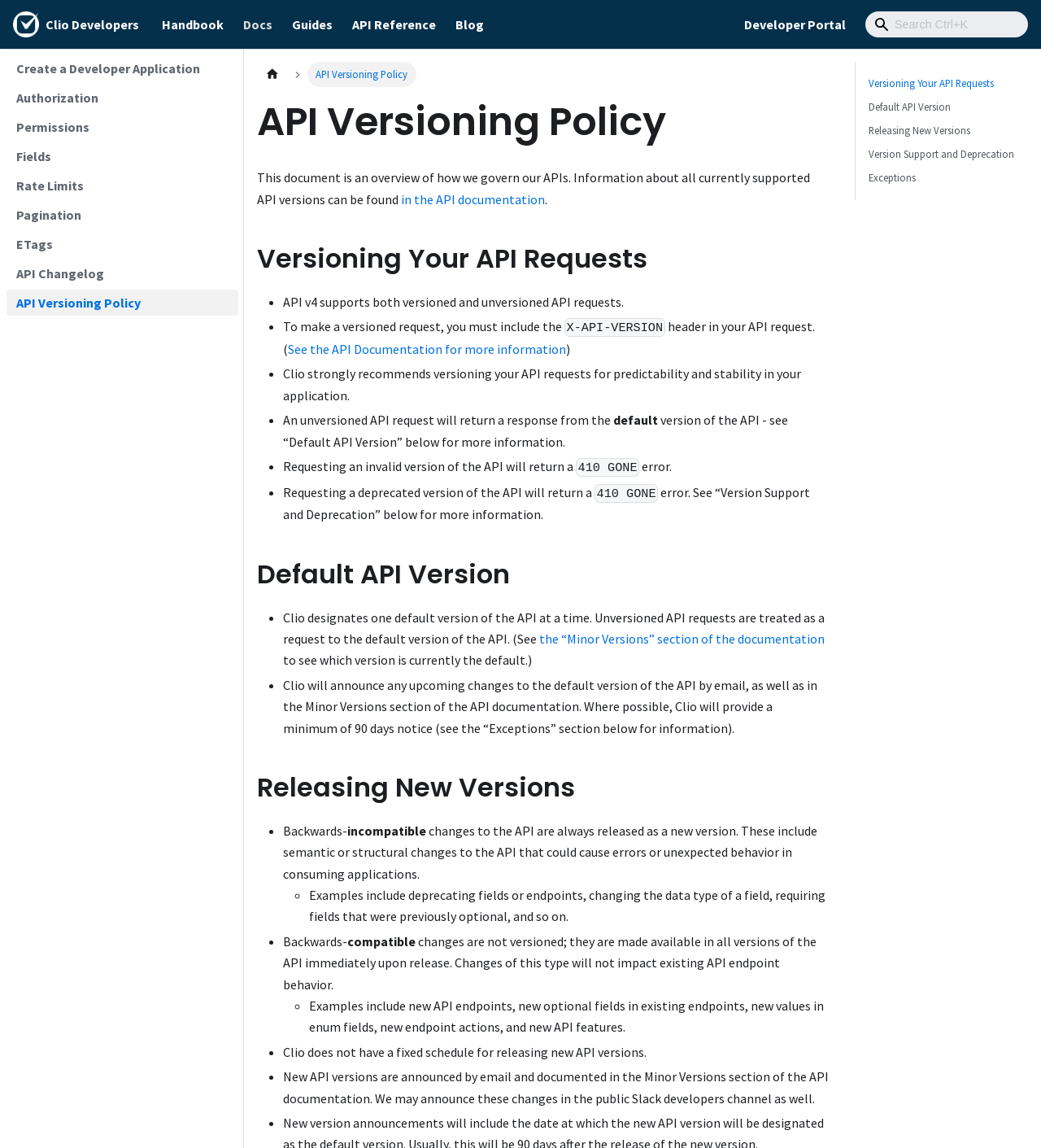Reply to the question with a single word or phrase:
What is the purpose of the X-API-VERSION header?

Versioned API requests